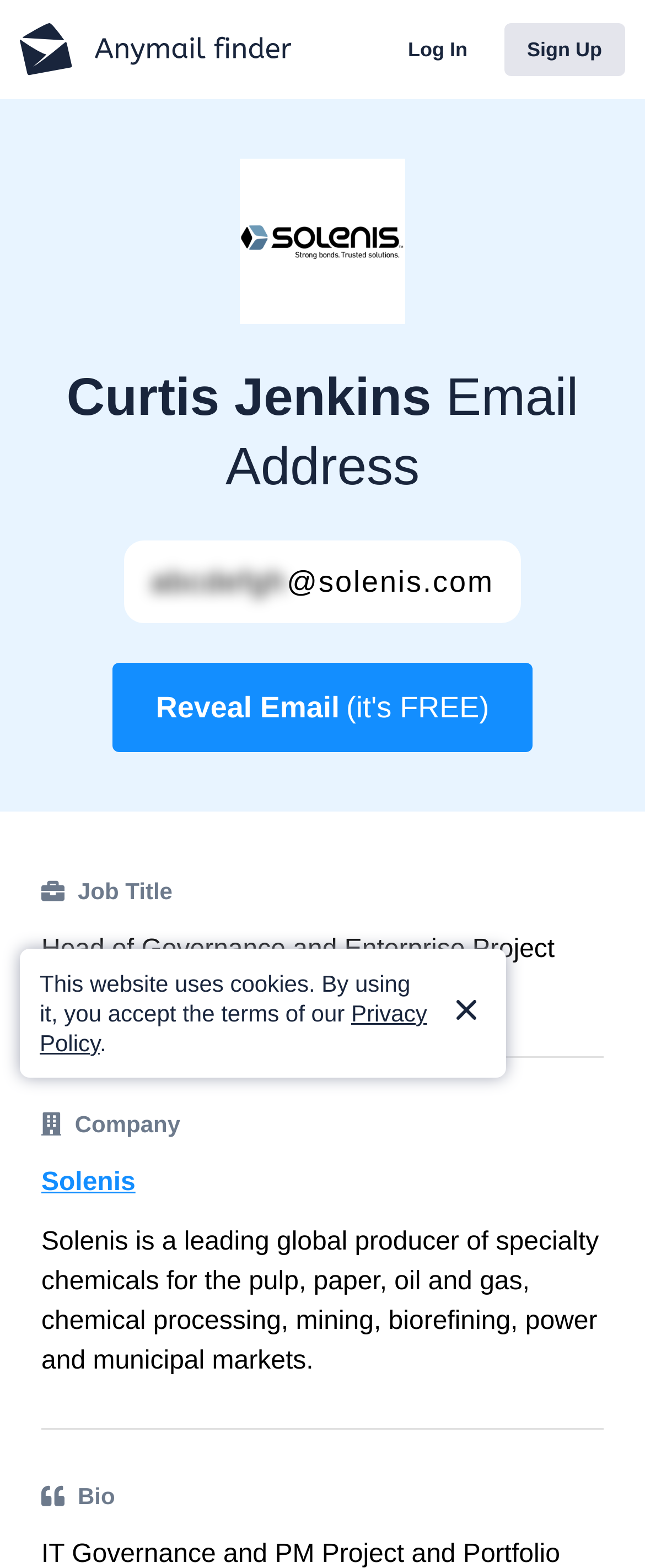Describe the webpage meticulously, covering all significant aspects.

The webpage is about Curtis Jenkins' email address, specifically providing a way to get his email address for free. At the top left, there is a small logo of Solenis, and next to it, there are two links, "Log In" and "Sign Up". Below these links, there is a larger logo of Solenis. 

The main content of the webpage is divided into two sections. On the left side, there is a section with a heading "Curtis Jenkins Email Address" and a subheading "abcdefgh@solenis.com". Below this, there is a button "Reveal Email (it's FREE)". 

On the right side, there is a section with a profile of Curtis Jenkins, including his job title, company, and bio. There are also three small images scattered throughout this section. 

At the bottom of the webpage, there is a notice about the website's use of cookies, along with a link to the "Privacy Policy". There is also a small button with an image on the right side of this notice.